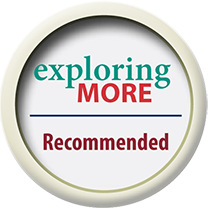Provide a brief response to the question below using one word or phrase:
What is the color of the border surrounding the emblem?

cream-colored